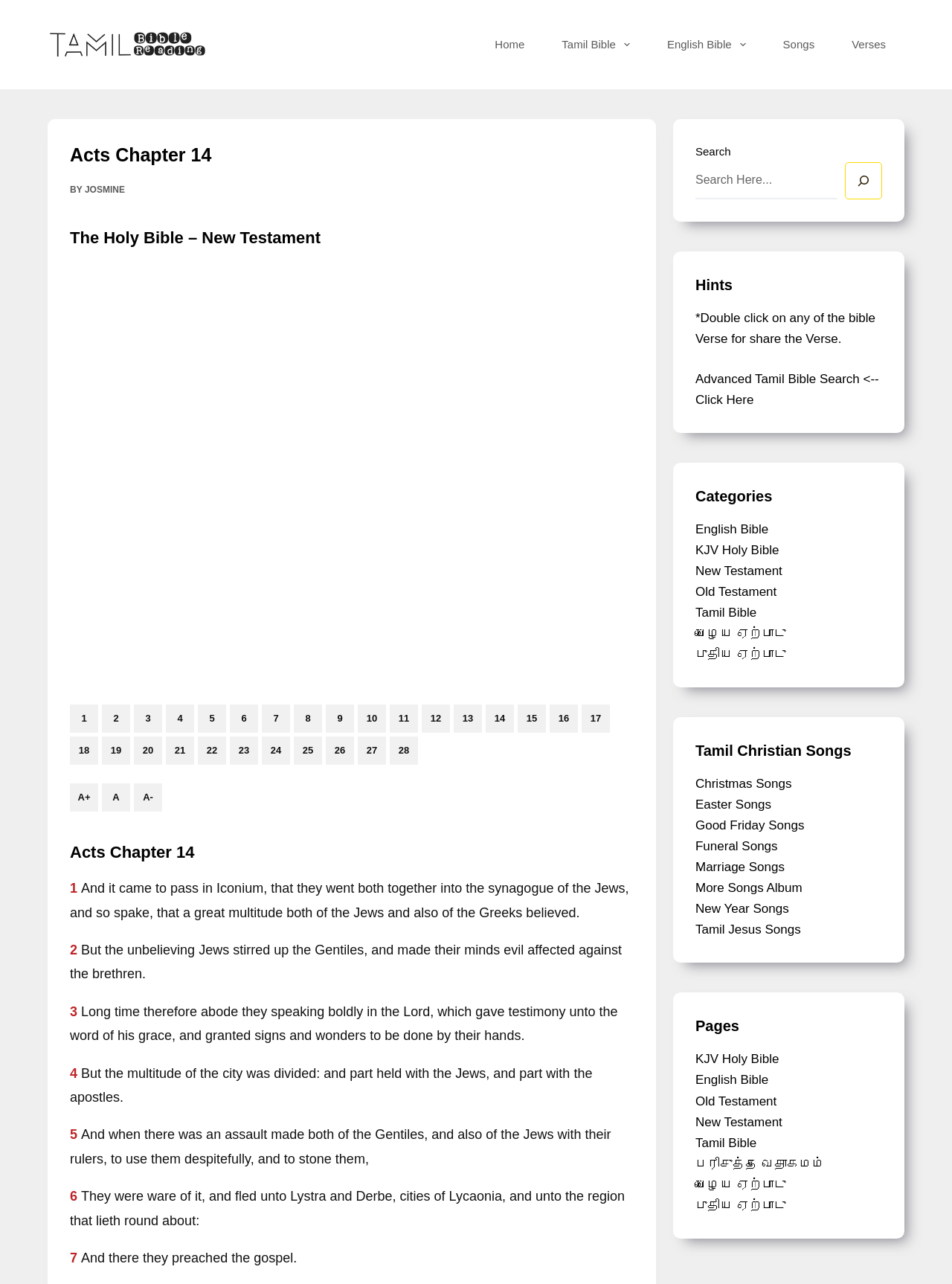Please identify the bounding box coordinates of the element I need to click to follow this instruction: "Go to the 'Tamil Bible' page".

[0.571, 0.023, 0.681, 0.047]